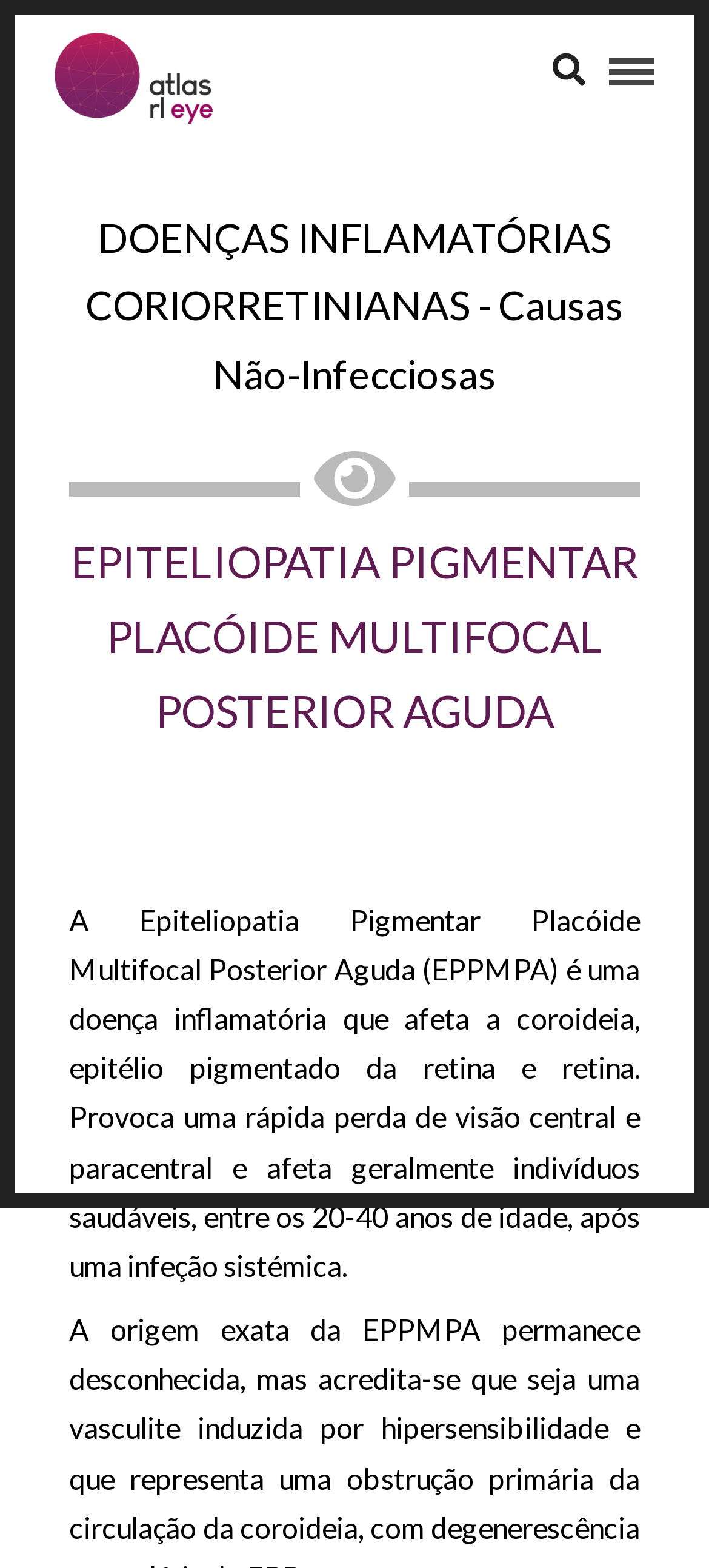Detail the various sections and features of the webpage.

The webpage is about Epiteliopatia Pigmentar Placóide Multifocal Posterior Aguda, a disease that affects the choroid, retinal pigment epithelium, and retina. 

At the top right corner, there are three links, two of which are icons represented by '\uf002' and '\uf106', and the other is an empty link. On the top left, there is another link.

Below these links, there are two headings. The first heading, "DOENÇAS INFLAMATÓRIAS CORIORRETINIANAS - Causas Não-Infecciosas", is located at the top left of the page, and it has a link with the same text below it. The second heading, "EPITELIOPATIA PIGMENTAR PLACÓIDE MULTIFOCAL POSTERIOR AGUDA", is located below the first heading.

Under the second heading, there is a block of text that describes the disease, stating that it is an inflammatory disease that causes rapid central and paracentral vision loss, typically affecting healthy individuals between 20-40 years old after a systemic infection.